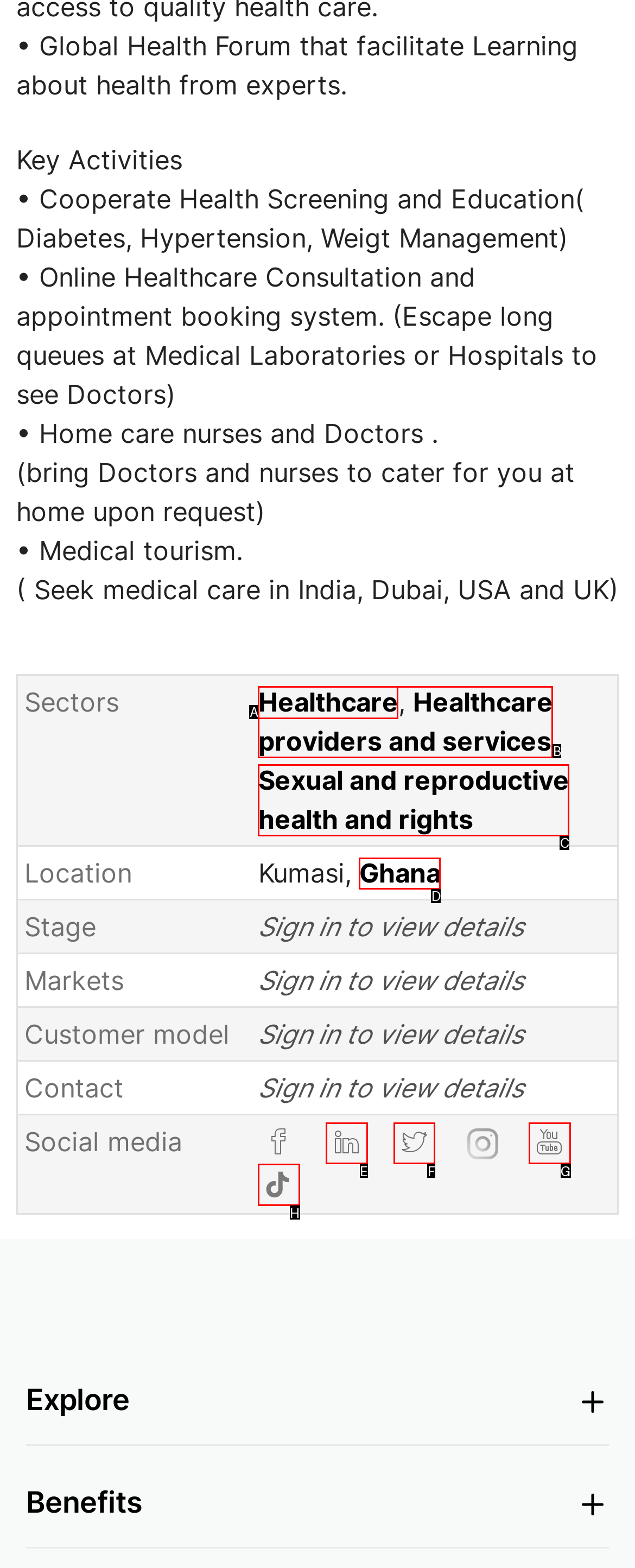Tell me which one HTML element I should click to complete the following task: View details of Ghana
Answer with the option's letter from the given choices directly.

D